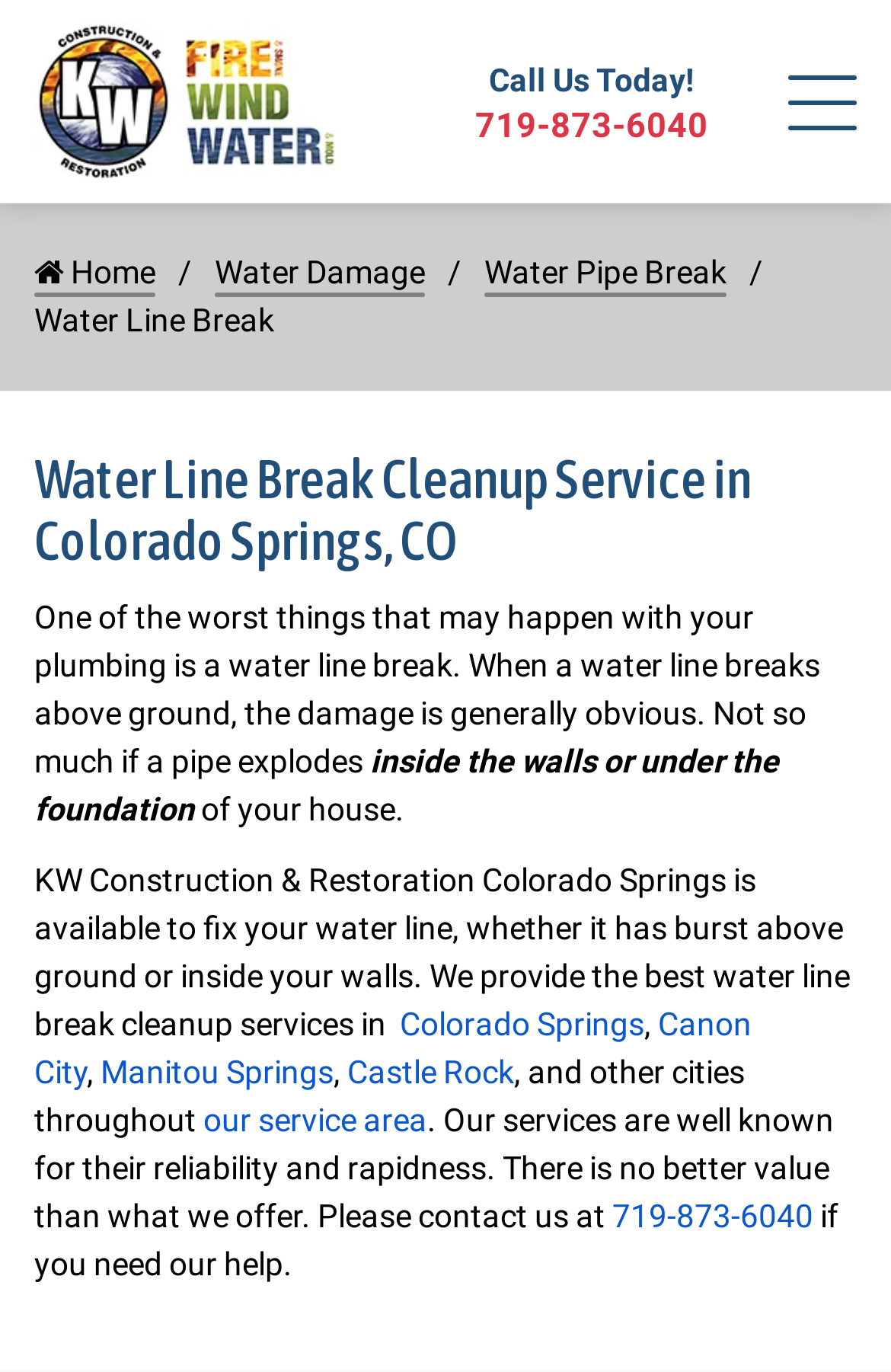Use a single word or phrase to answer the following:
What areas does KW Restoration Colorado Springs serve?

Colorado Springs, Canon City, etc.